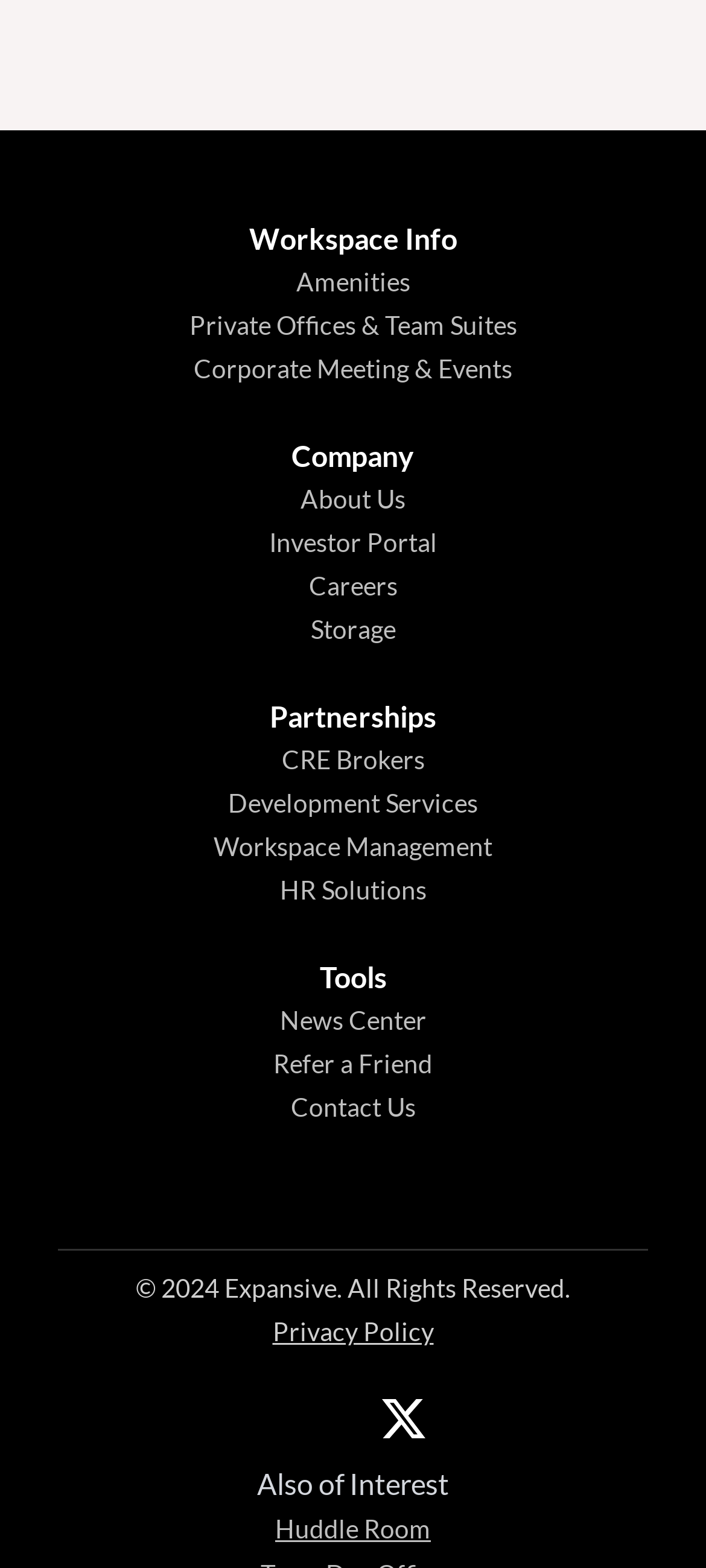Using the element description: "Private Offices & Team Suites", determine the bounding box coordinates for the specified UI element. The coordinates should be four float numbers between 0 and 1, [left, top, right, bottom].

[0.268, 0.197, 0.732, 0.23]